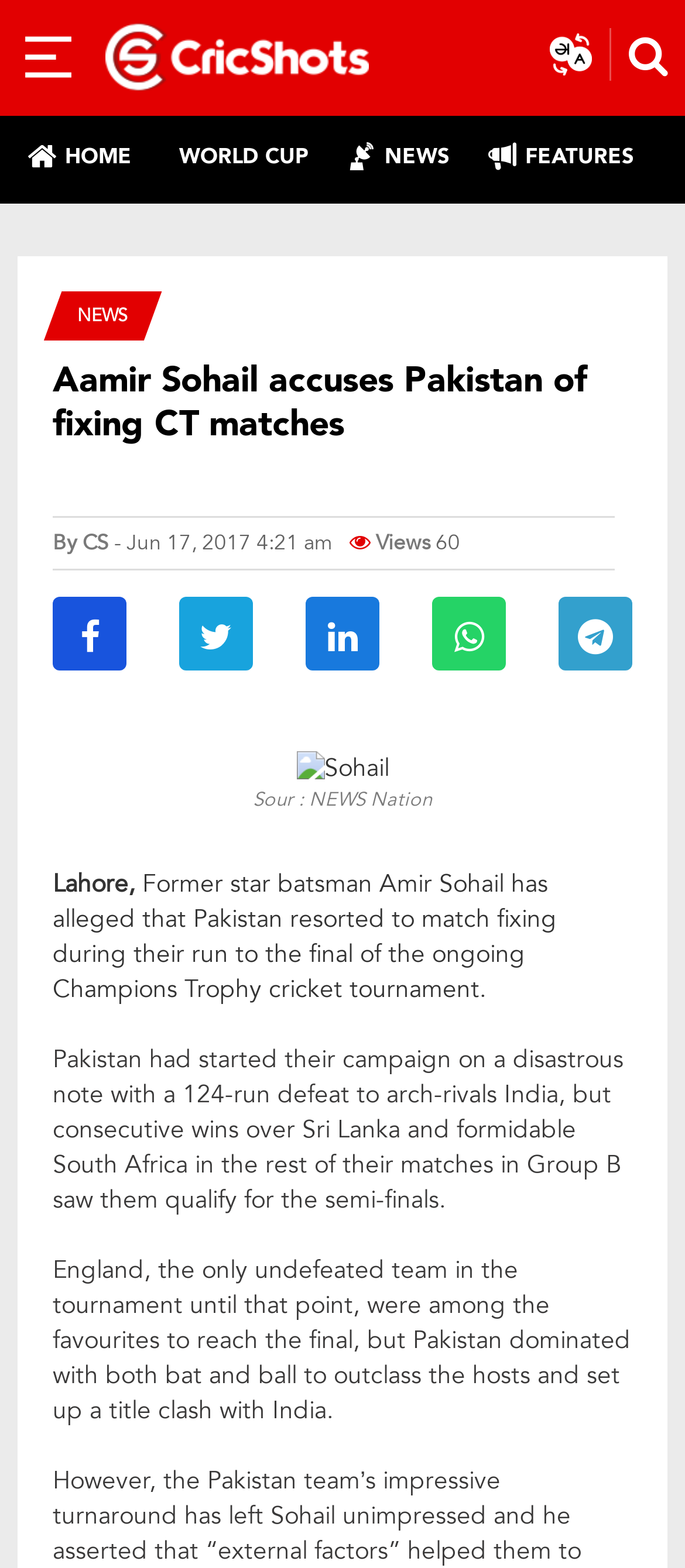Please determine the bounding box coordinates of the element to click in order to execute the following instruction: "Read more about Amir Sohail's accusations". The coordinates should be four float numbers between 0 and 1, specified as [left, top, right, bottom].

[0.077, 0.228, 0.856, 0.286]